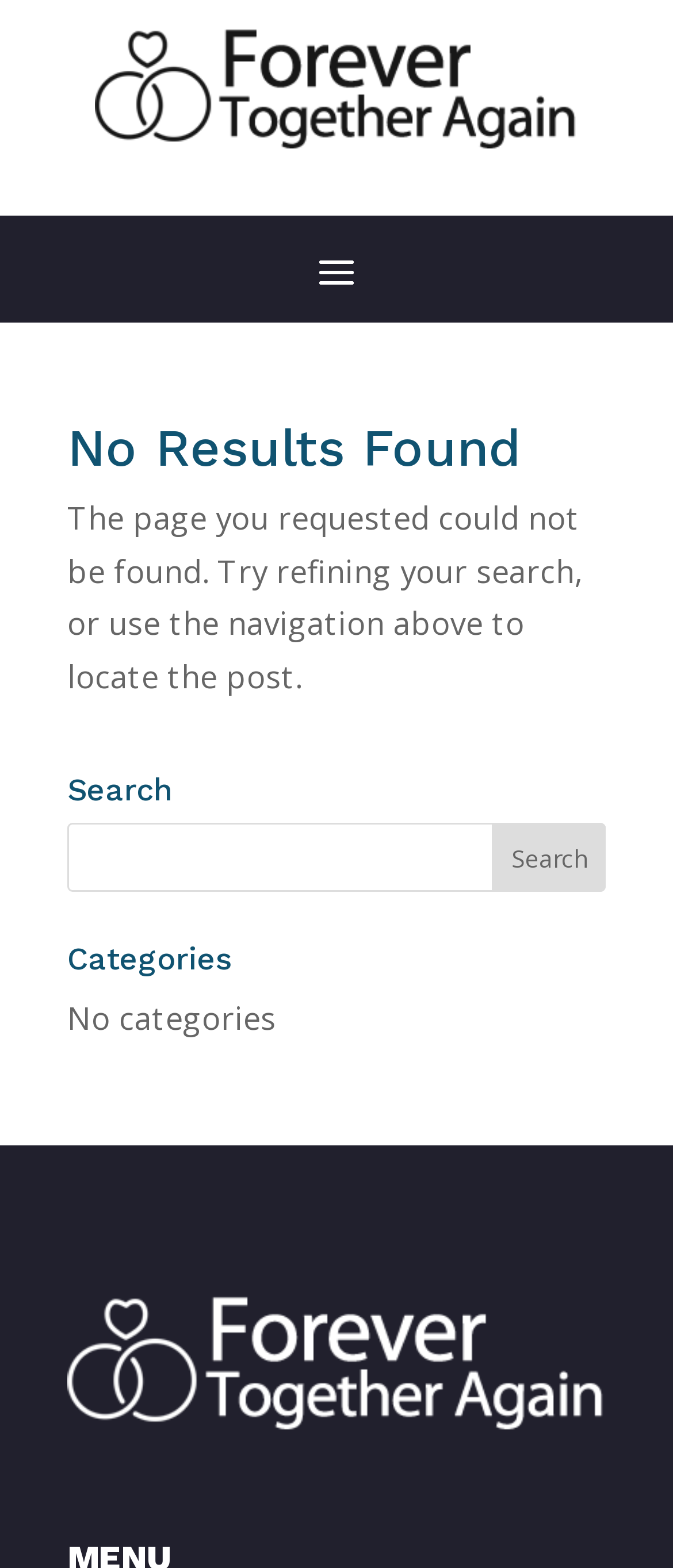How many categories are listed?
Based on the visual details in the image, please answer the question thoroughly.

The number of categories listed can be determined by looking at the 'Categories' section. The StaticText element within this section states 'No categories', indicating that there are no categories listed.